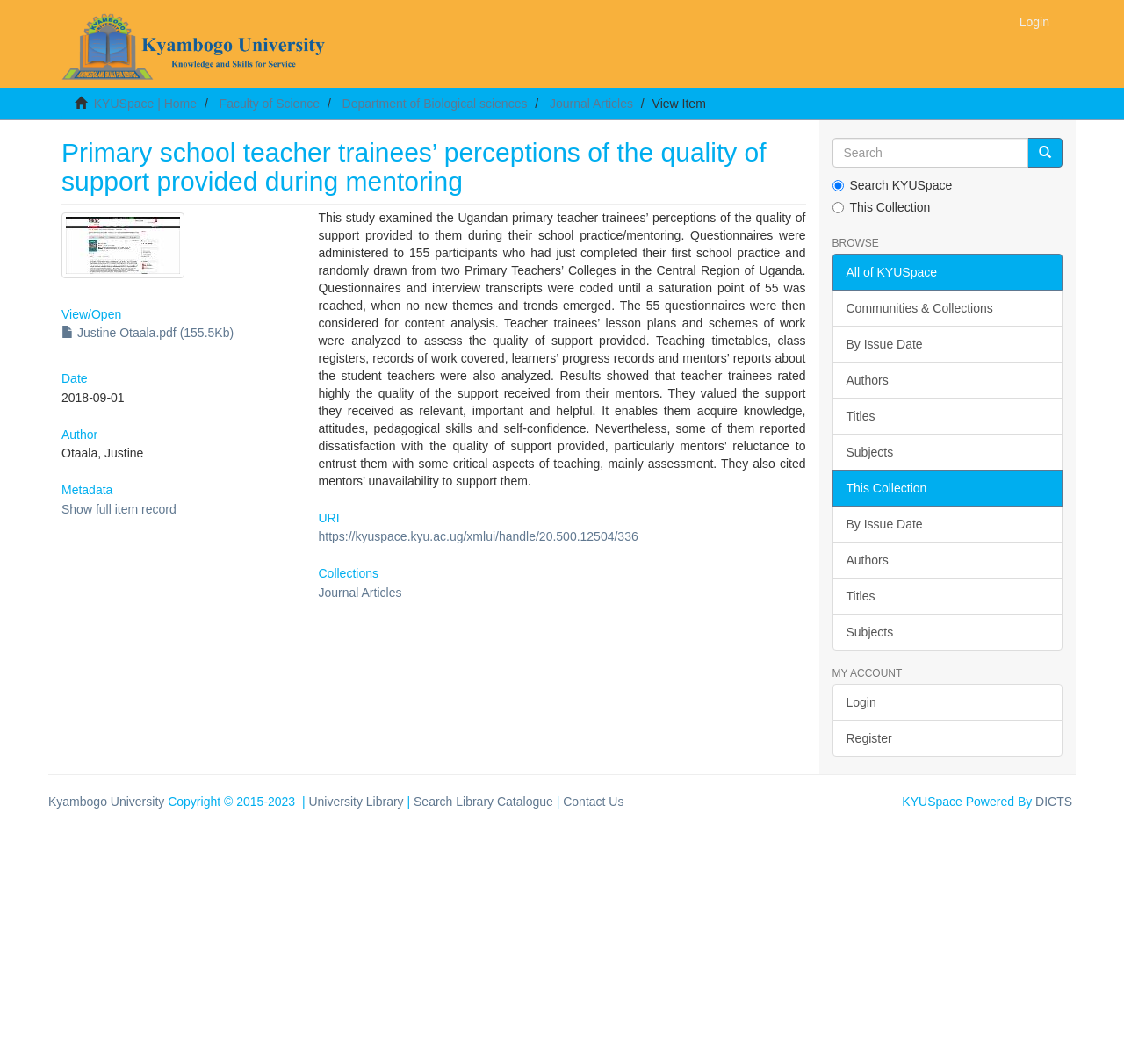Explain the webpage in detail.

This webpage appears to be a research article page on a university's online repository, KYUSpace. At the top left, there is a logo and a link to the homepage. Next to it, there is a login link. Below these elements, there is a horizontal navigation menu with links to various faculties and departments.

The main content of the page is a research article titled "Primary school teacher trainees’ perceptions of the quality of support provided during mentoring." The article's title is displayed prominently at the top of the page, accompanied by a thumbnail image. Below the title, there are links to view or open the article, as well as information about the article's date, author, and metadata.

The article's abstract is displayed in a large block of text, which summarizes the study's objectives, methodology, and findings. The abstract is followed by links to related collections and a URI.

On the right side of the page, there is a search box with a "Go" button, allowing users to search the repository. Below the search box, there are links to browse the repository by various criteria, such as communities and collections, issue date, authors, titles, and subjects.

Further down the page, there are links to the user's account, including login and registration options. At the very bottom of the page, there is a footer section with links to the university's library, contact information, and a copyright notice.